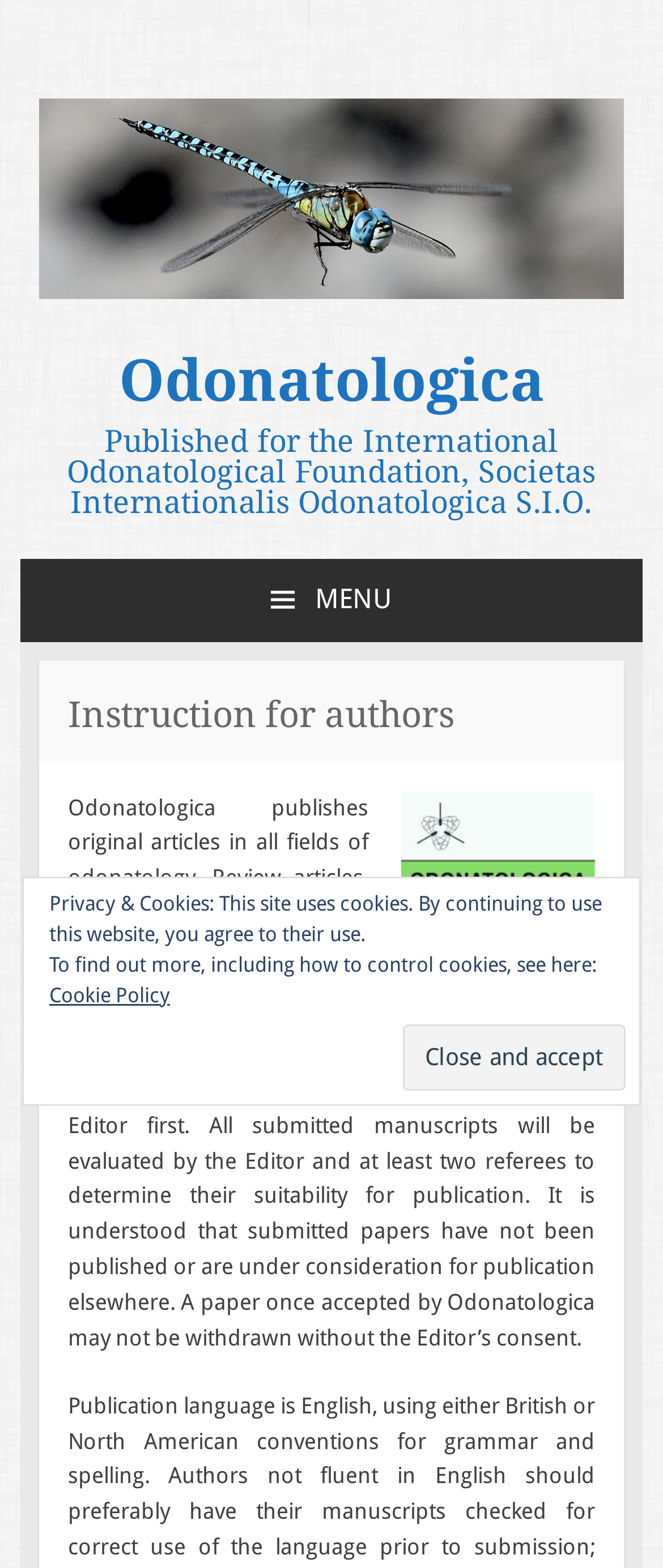Please analyze the image and provide a thorough answer to the question:
What is the image on the webpage?

The image on the webpage is described as 'Odo cover-pic-300-klein' and is located below the 'Instruction for authors' heading.